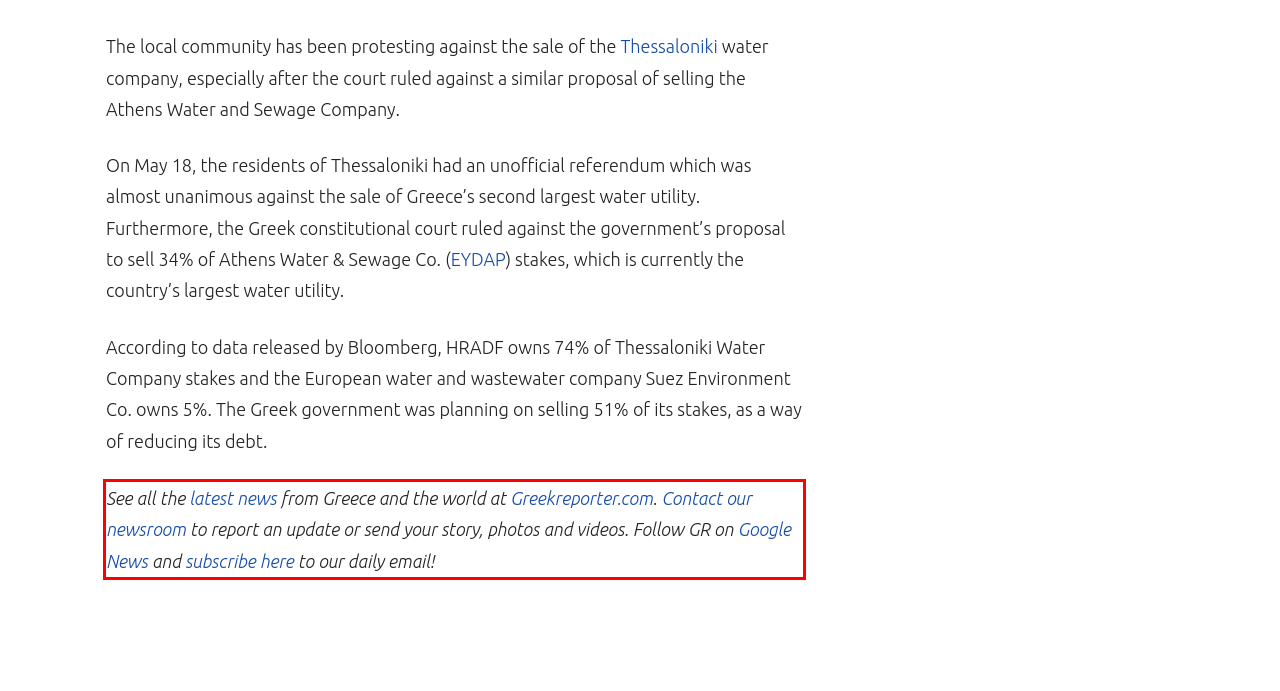Please perform OCR on the text within the red rectangle in the webpage screenshot and return the text content.

See all the latest news from Greece and the world at Greekreporter.com. Contact our newsroom to report an update or send your story, photos and videos. Follow GR on Google News and subscribe here to our daily email!